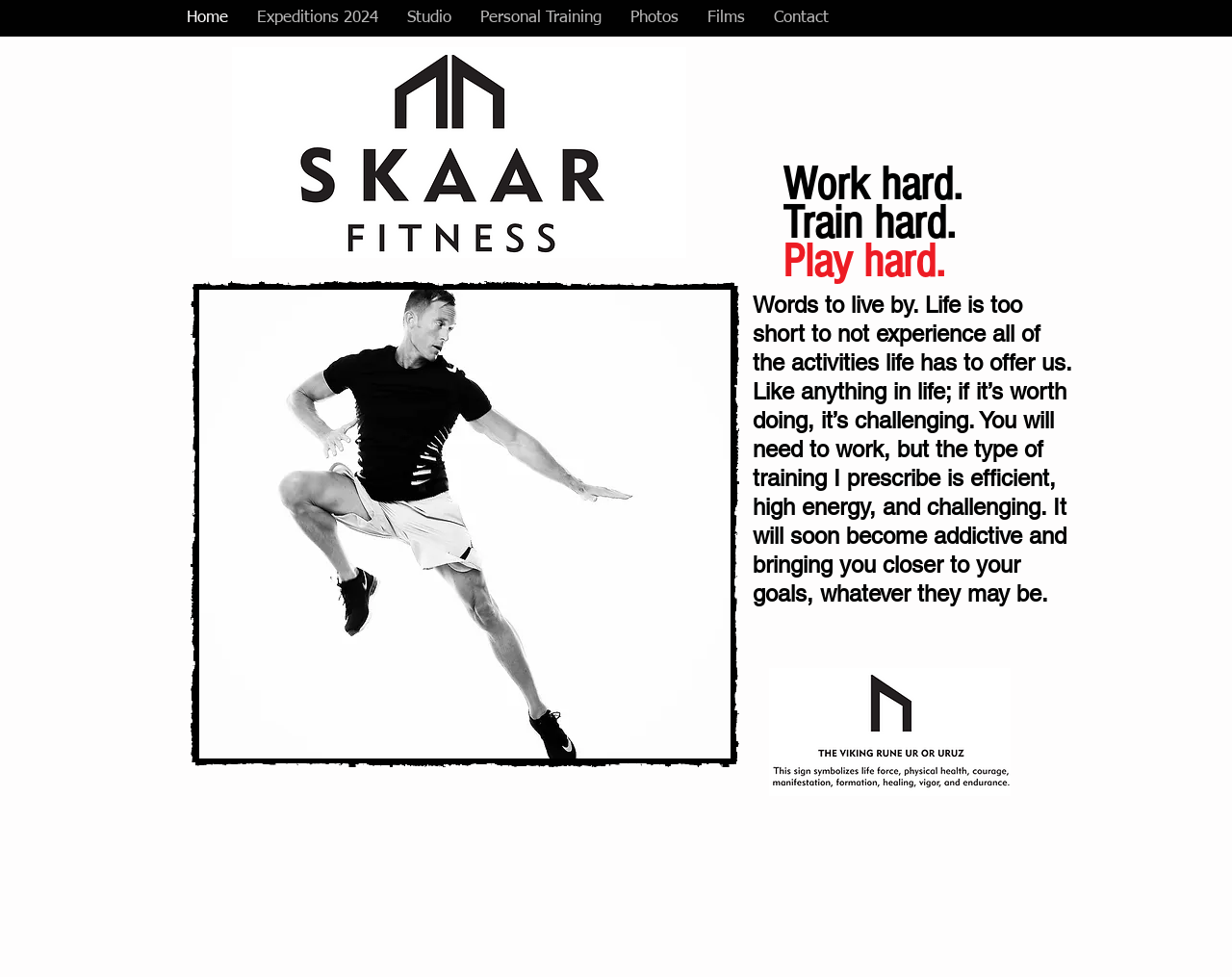Identify the bounding box coordinates of the clickable region required to complete the instruction: "Read the life motto". The coordinates should be given as four float numbers within the range of 0 and 1, i.e., [left, top, right, bottom].

[0.635, 0.169, 0.87, 0.248]